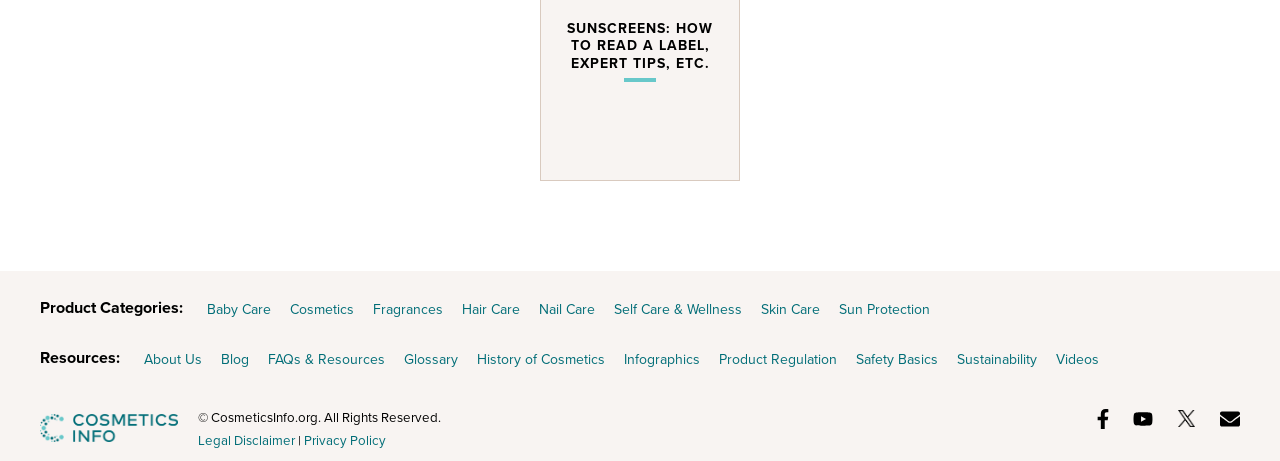Show the bounding box coordinates for the element that needs to be clicked to execute the following instruction: "Click on Baby Care". Provide the coordinates in the form of four float numbers between 0 and 1, i.e., [left, top, right, bottom].

[0.162, 0.649, 0.212, 0.695]